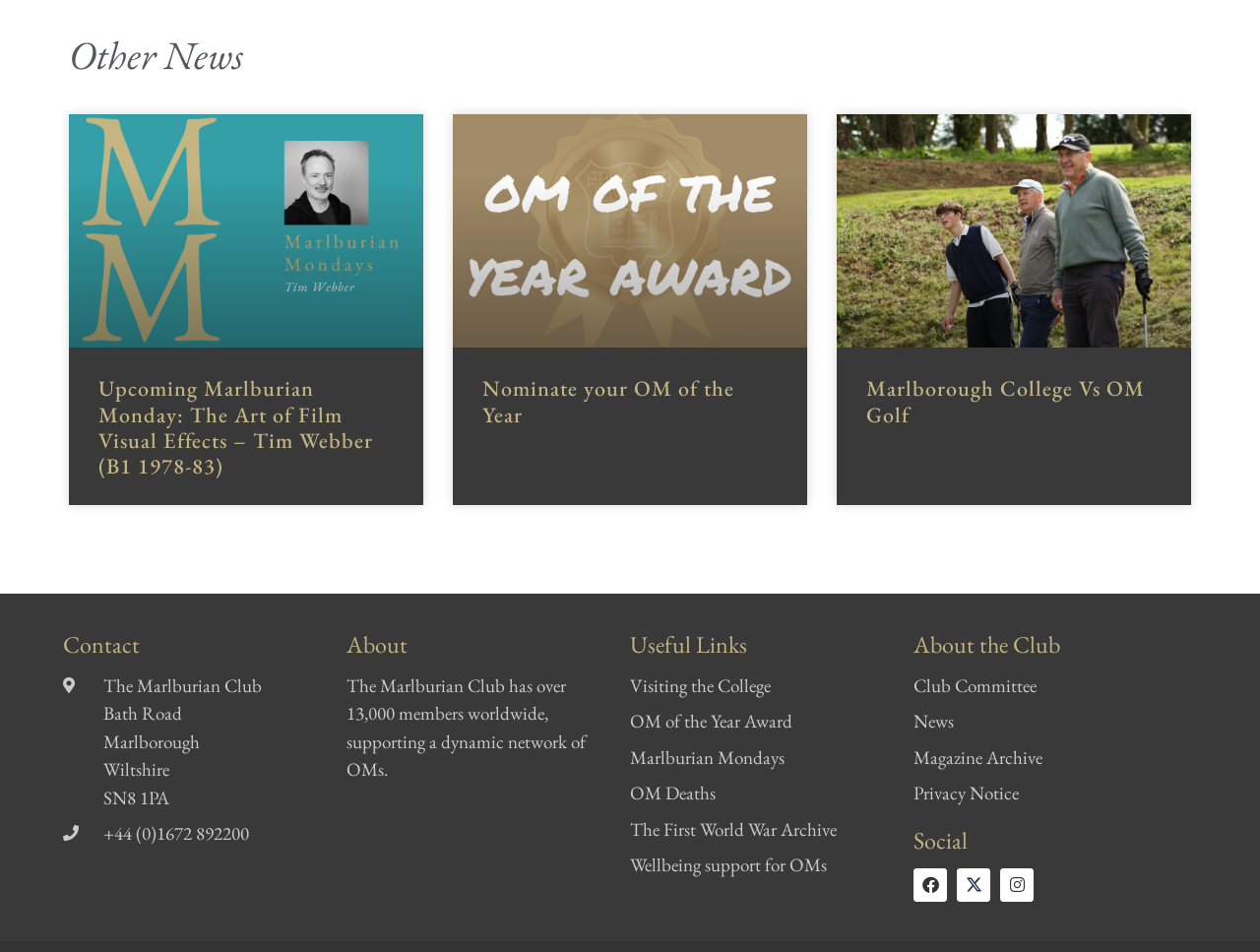What is the phone number of the Marlburian Club?
Look at the image and provide a short answer using one word or a phrase.

+44 (0)1672 892200